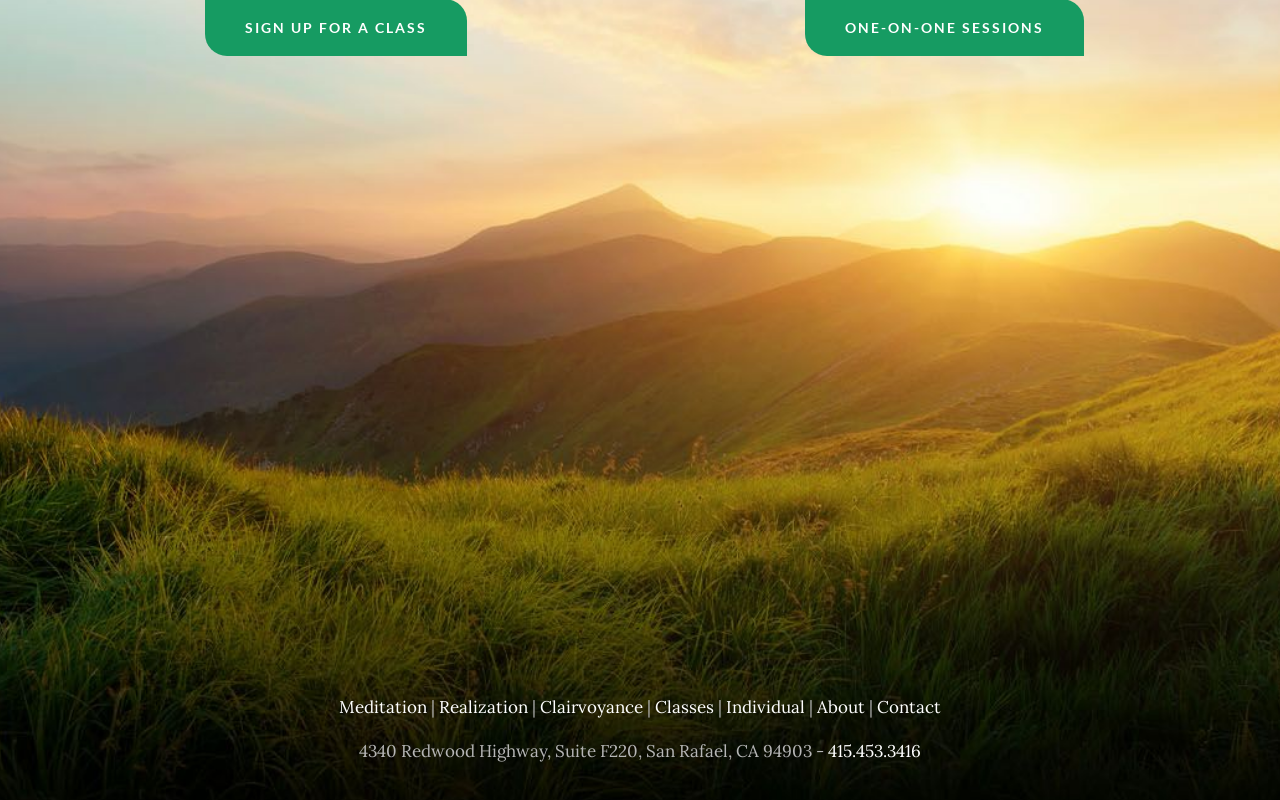Find the bounding box coordinates of the element's region that should be clicked in order to follow the given instruction: "Learn about Classes". The coordinates should consist of four float numbers between 0 and 1, i.e., [left, top, right, bottom].

[0.512, 0.87, 0.558, 0.898]